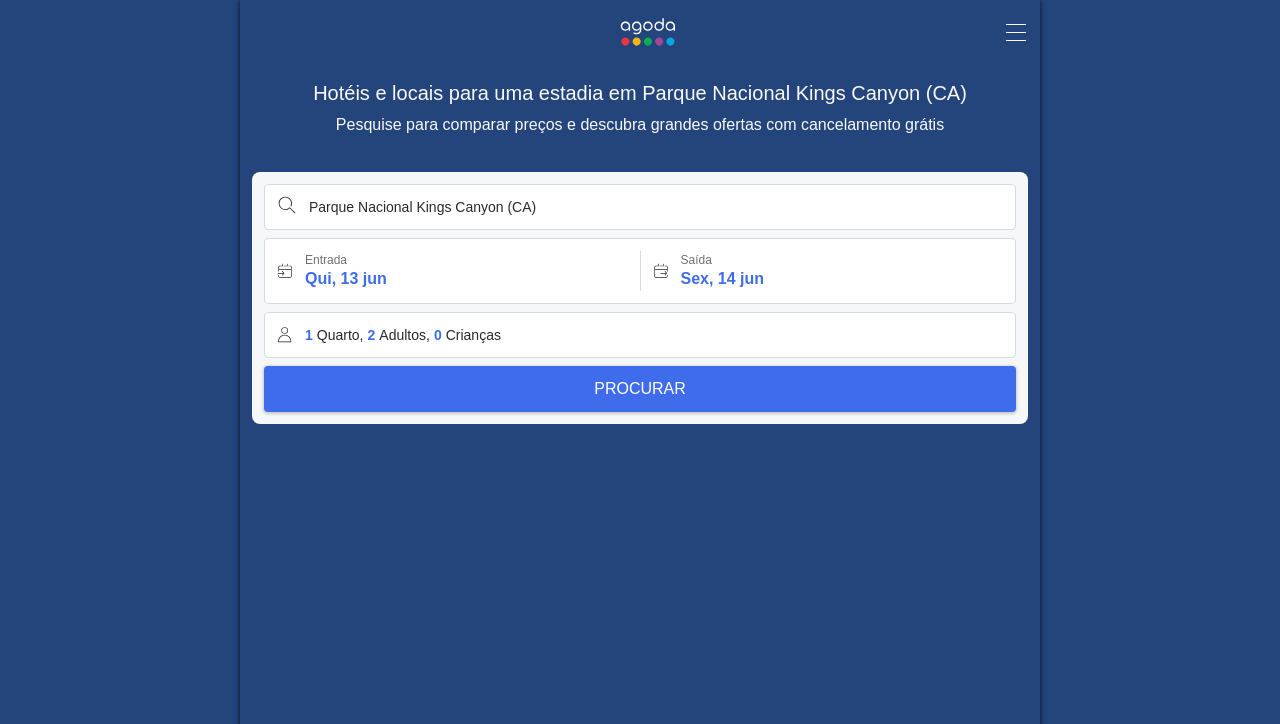Given the element description: "Parque Nacional Kings Canyon (CA)", predict the bounding box coordinates of the UI element it refers to, using four float numbers between 0 and 1, i.e., [left, top, right, bottom].

[0.207, 0.256, 0.793, 0.316]